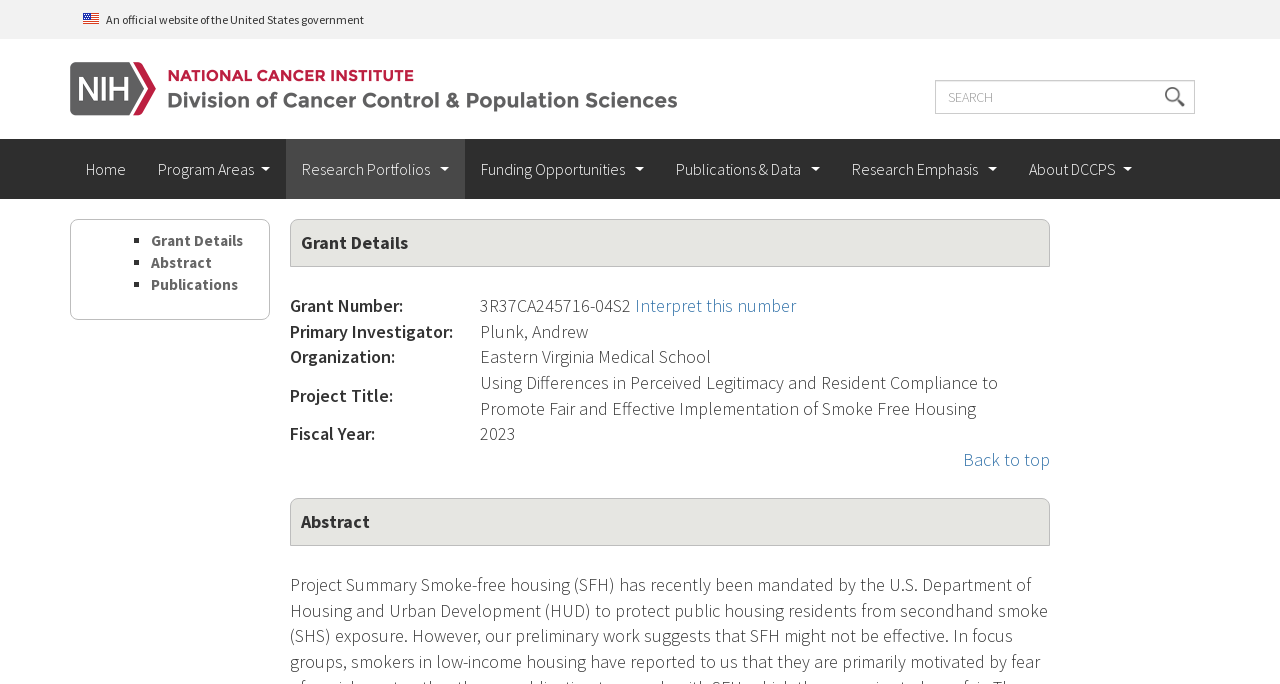What is the grant number?
Based on the image, give a one-word or short phrase answer.

3R37CA245716-04S2